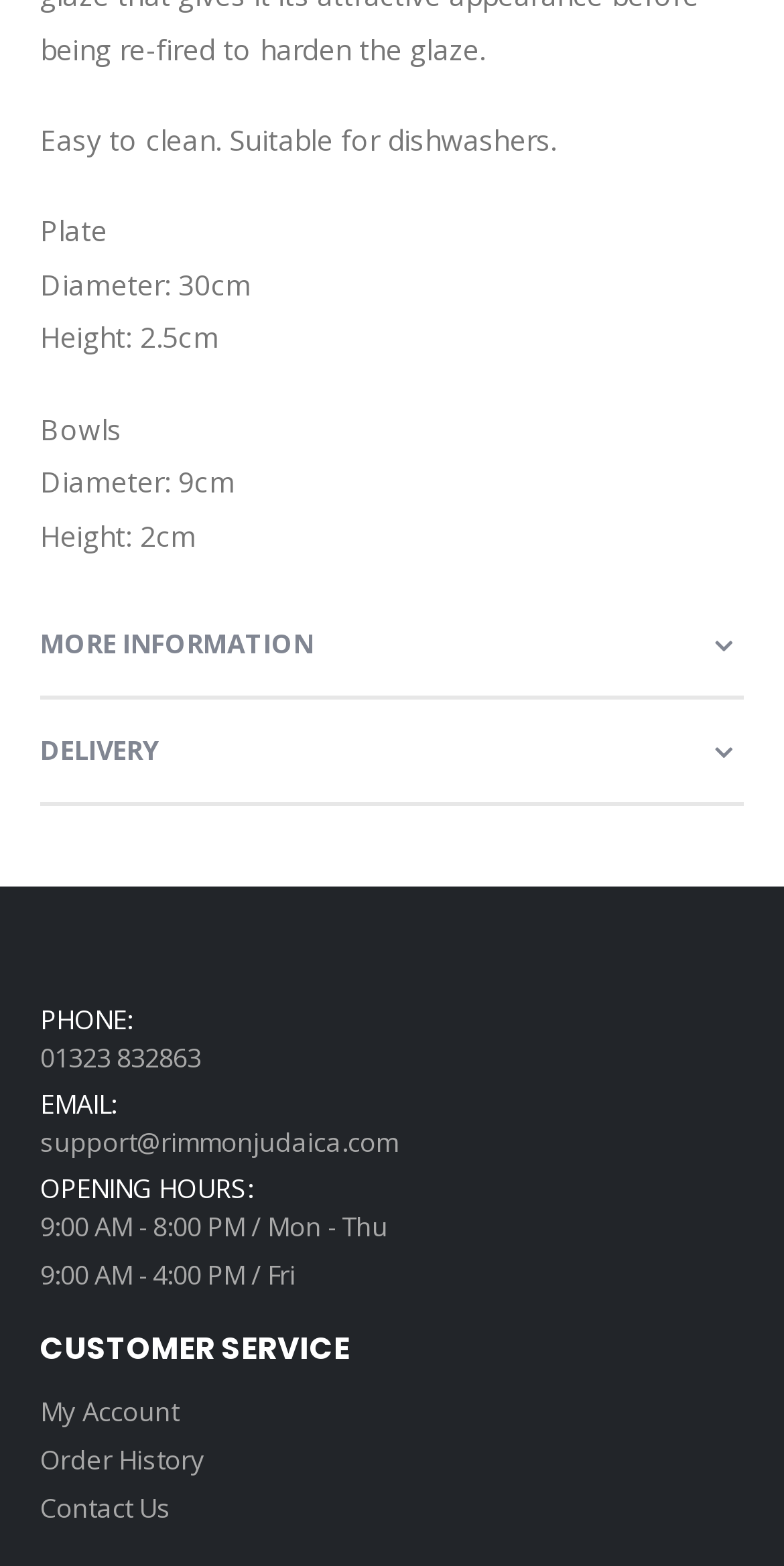Please reply with a single word or brief phrase to the question: 
What is the diameter of the plate?

30cm